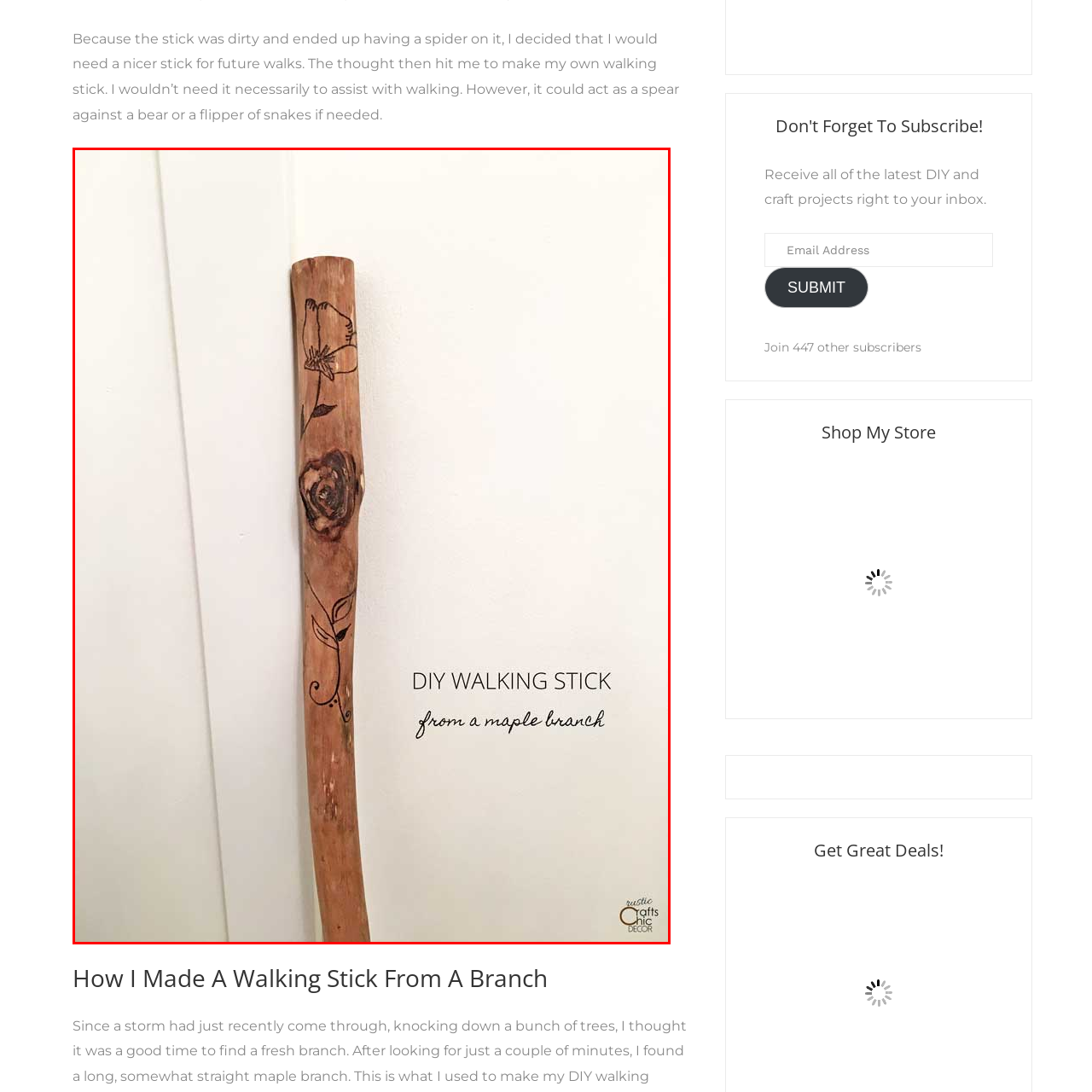Direct your attention to the segment of the image enclosed by the red boundary and answer the ensuing question in detail: What type of designs are woodburned onto the stick?

The caption describes the walking stick as featuring 'intricate woodburned designs, including floral motifs'. This information can be used to determine the type of designs that are woodburned onto the stick.